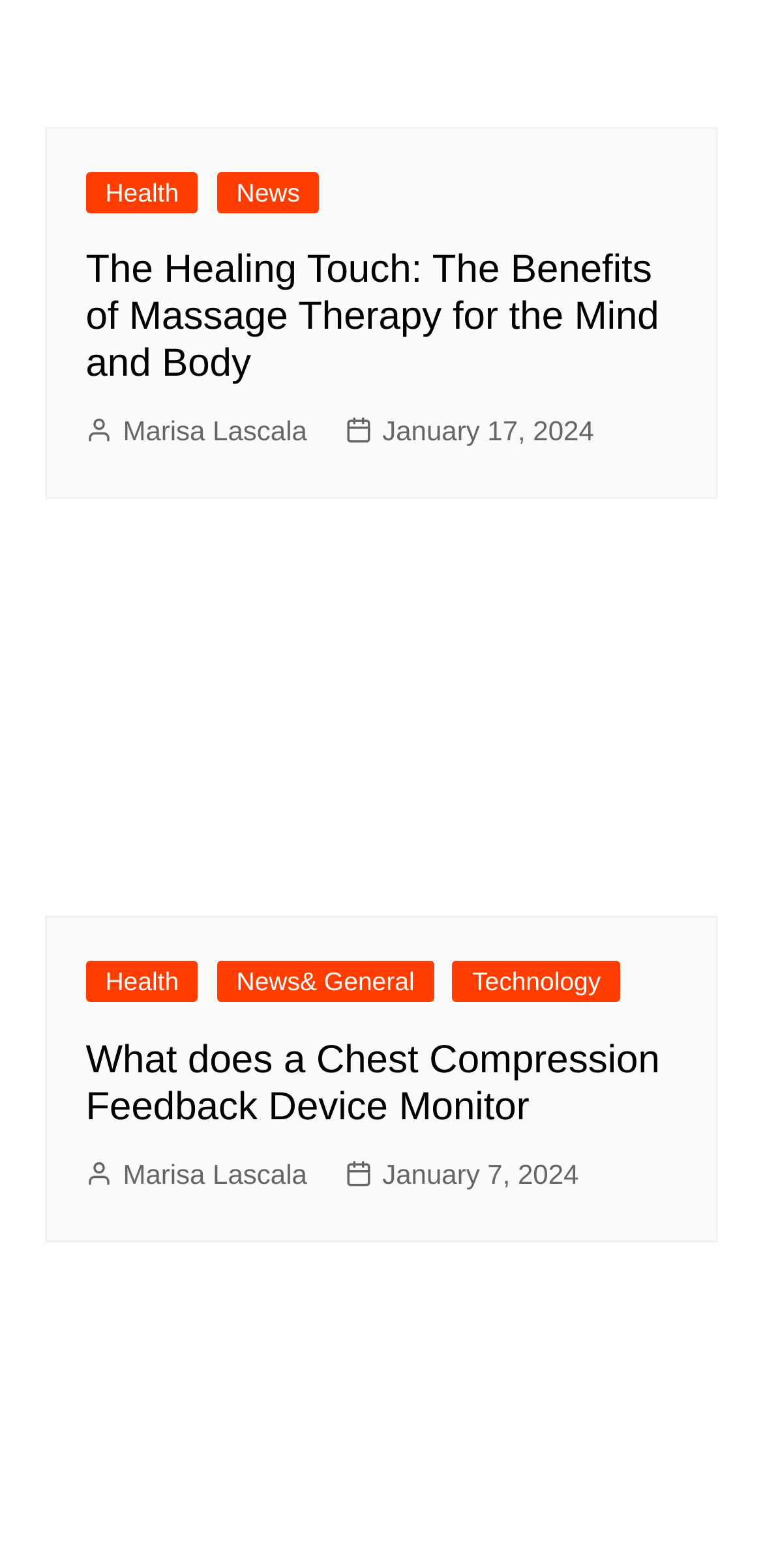Provide the bounding box coordinates for the UI element that is described as: "News".

[0.284, 0.11, 0.419, 0.136]